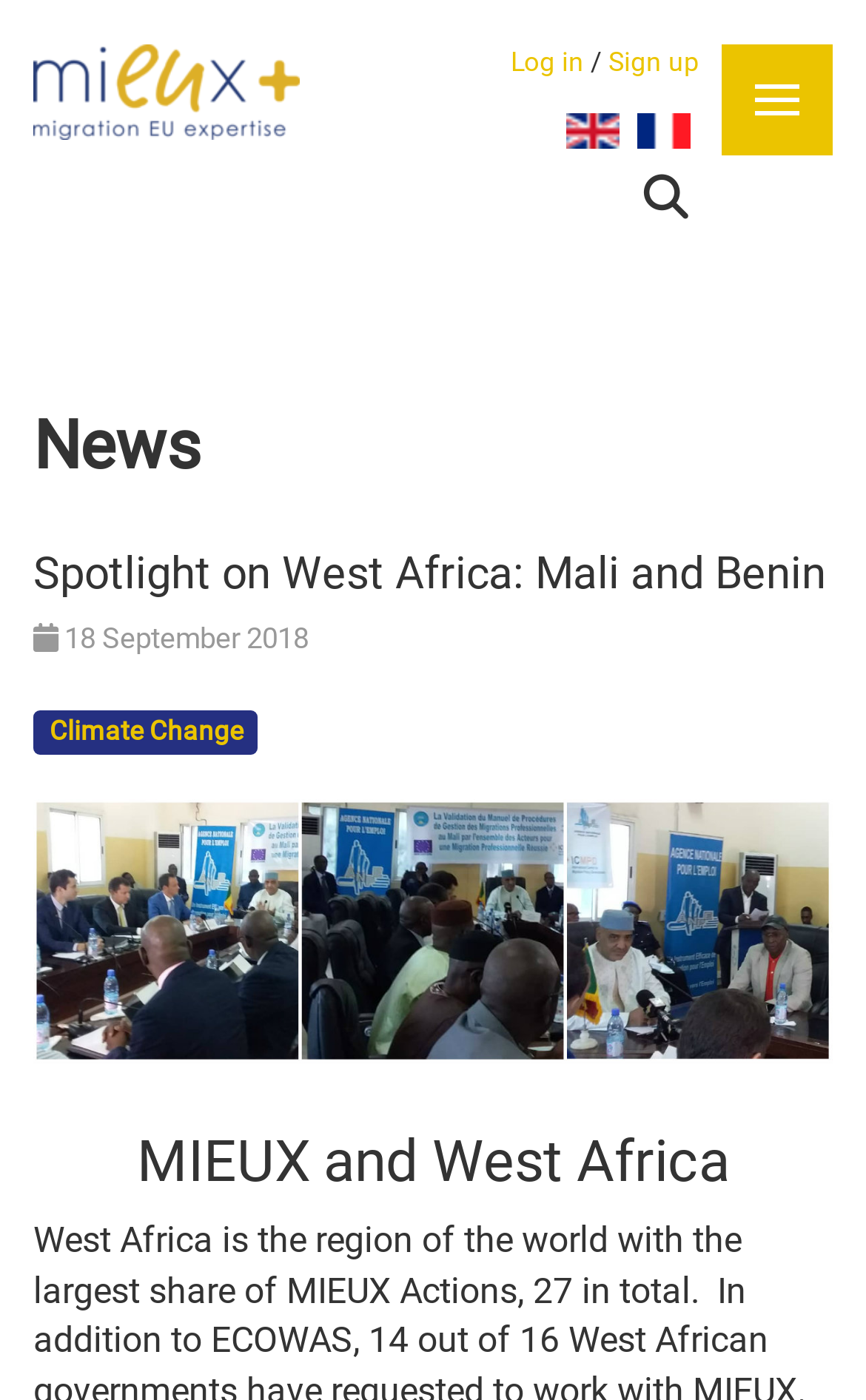What is the topic of the article?
Answer the question with a detailed explanation, including all necessary information.

I read the heading section and found that the topic of the article is 'MIEUX and West Africa'.